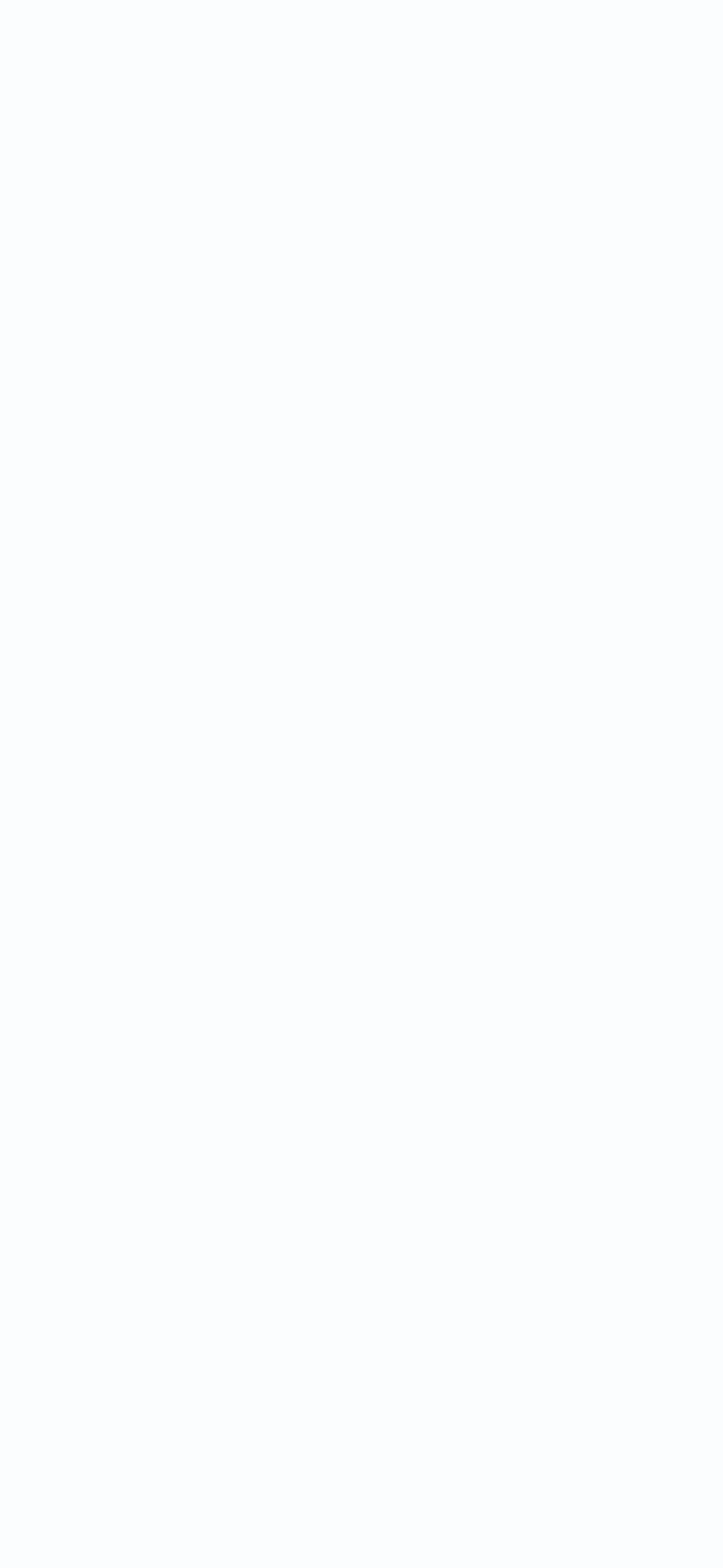Please mark the clickable region by giving the bounding box coordinates needed to complete this instruction: "Listen to Valutakrydsild podcast".

[0.062, 0.115, 0.918, 0.166]